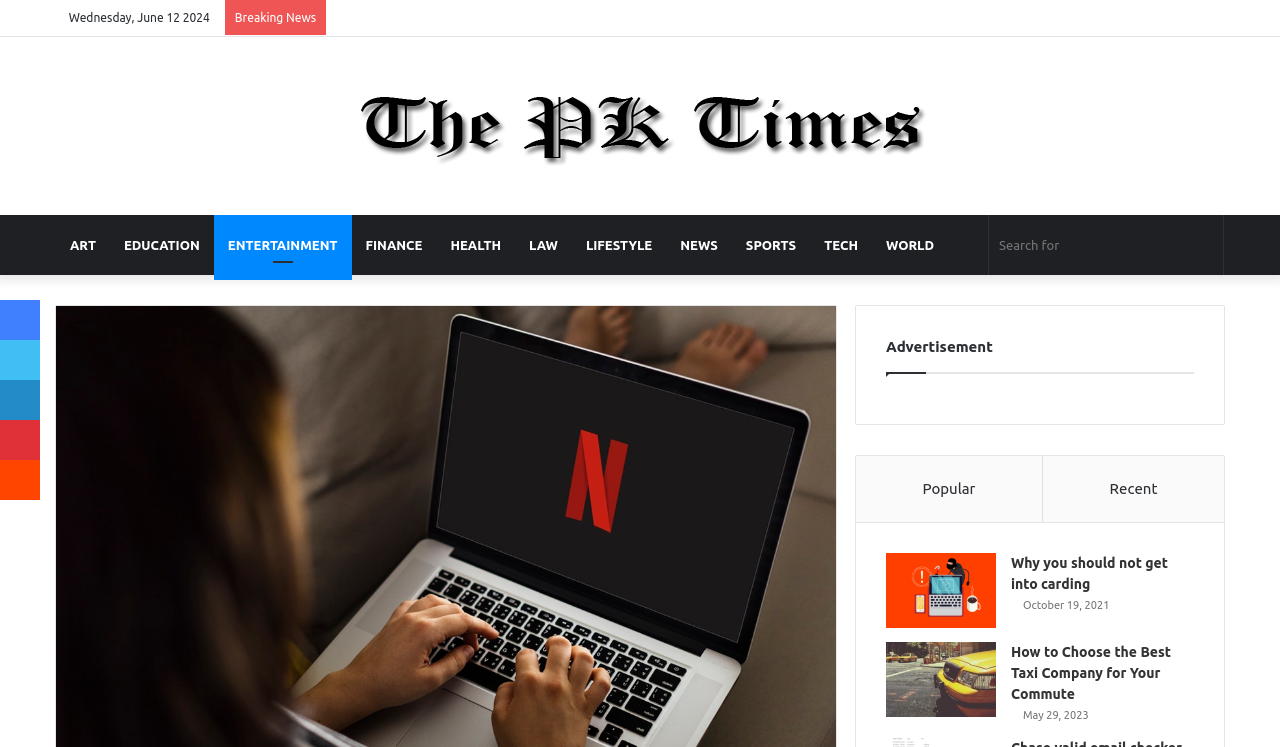Given the content of the image, can you provide a detailed answer to the question?
How many social media links are present in the primary navigation bar?

I checked the primary navigation bar and did not find any social media links. The social media links are present in the secondary navigation bar and at the bottom of the webpage.